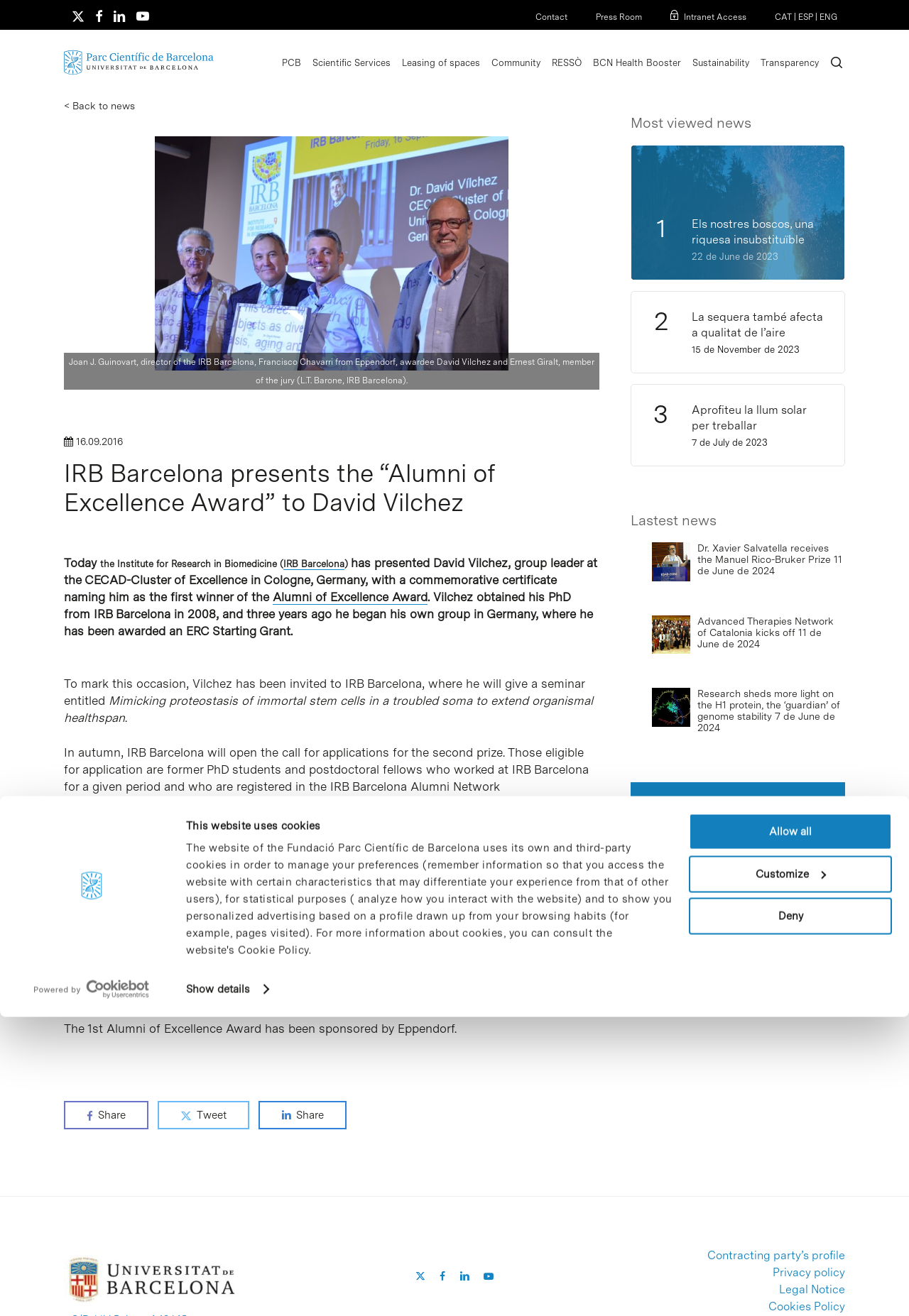Answer with a single word or phrase: 
What is the name of the organization that sponsored the Alumni of Excellence Award?

Eppendorf